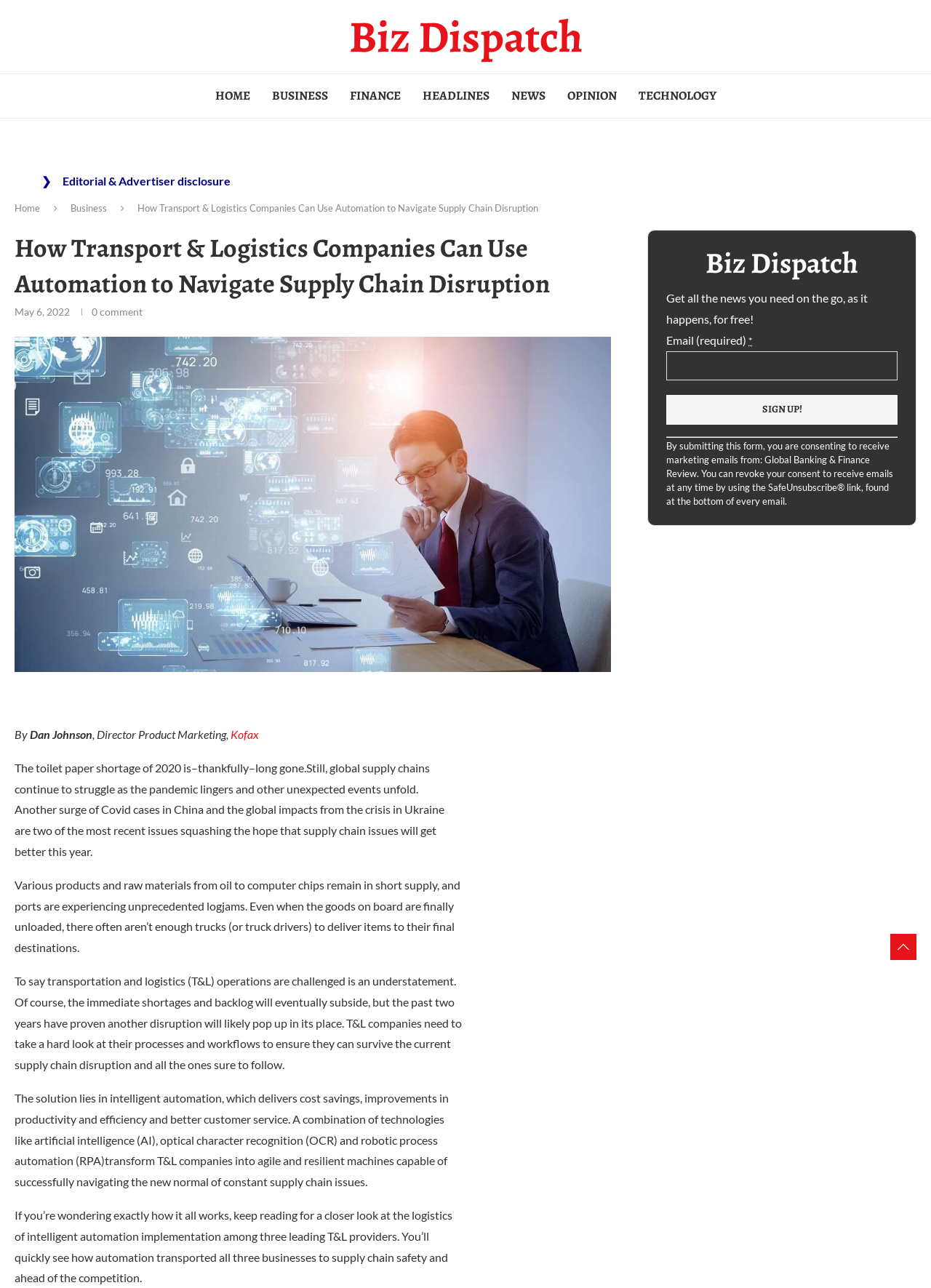Please determine the bounding box coordinates of the element's region to click for the following instruction: "Click on Biz Dispatch".

[0.375, 0.011, 0.625, 0.046]